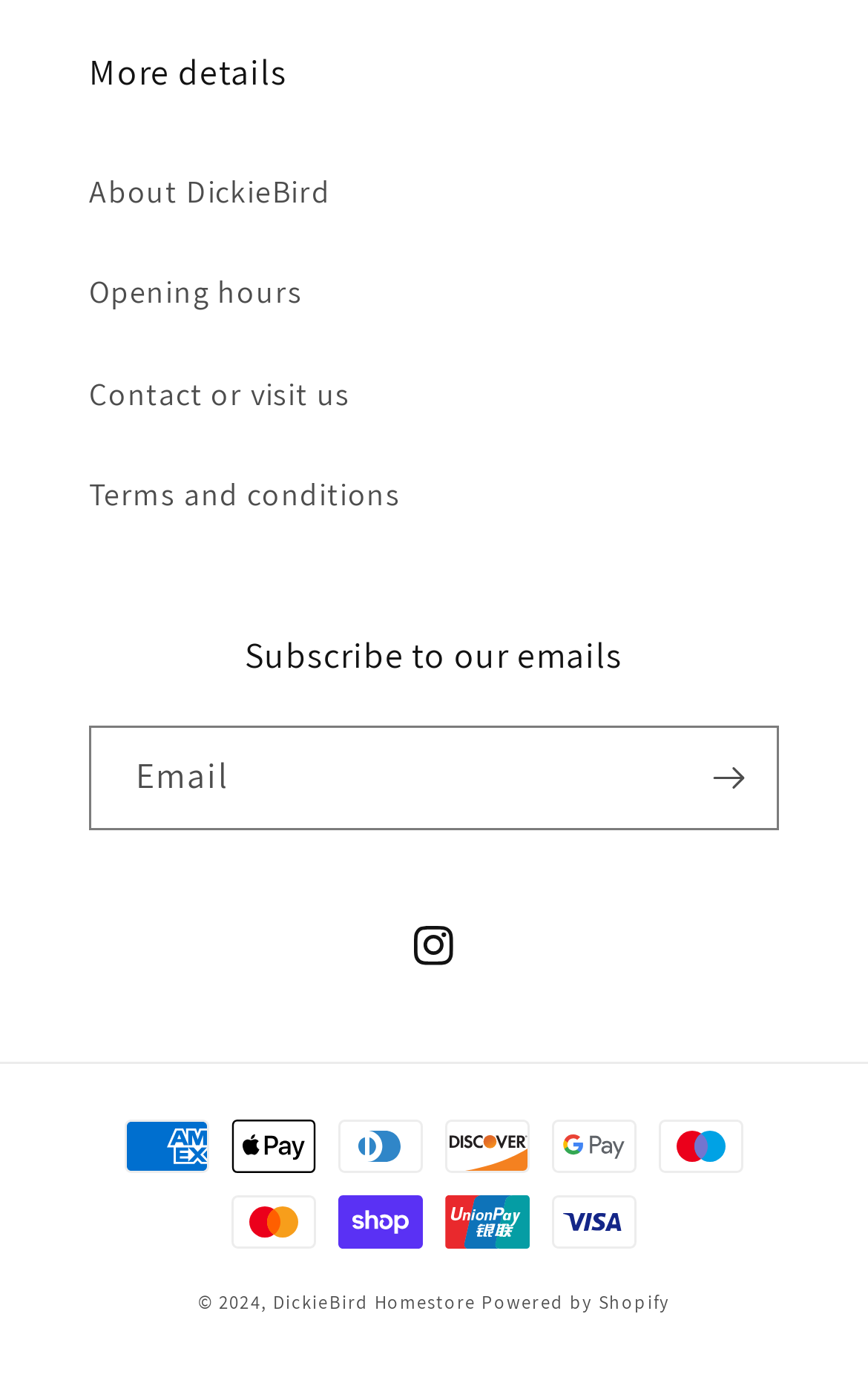Please specify the bounding box coordinates of the clickable section necessary to execute the following command: "Enter email address".

[0.105, 0.527, 0.895, 0.6]